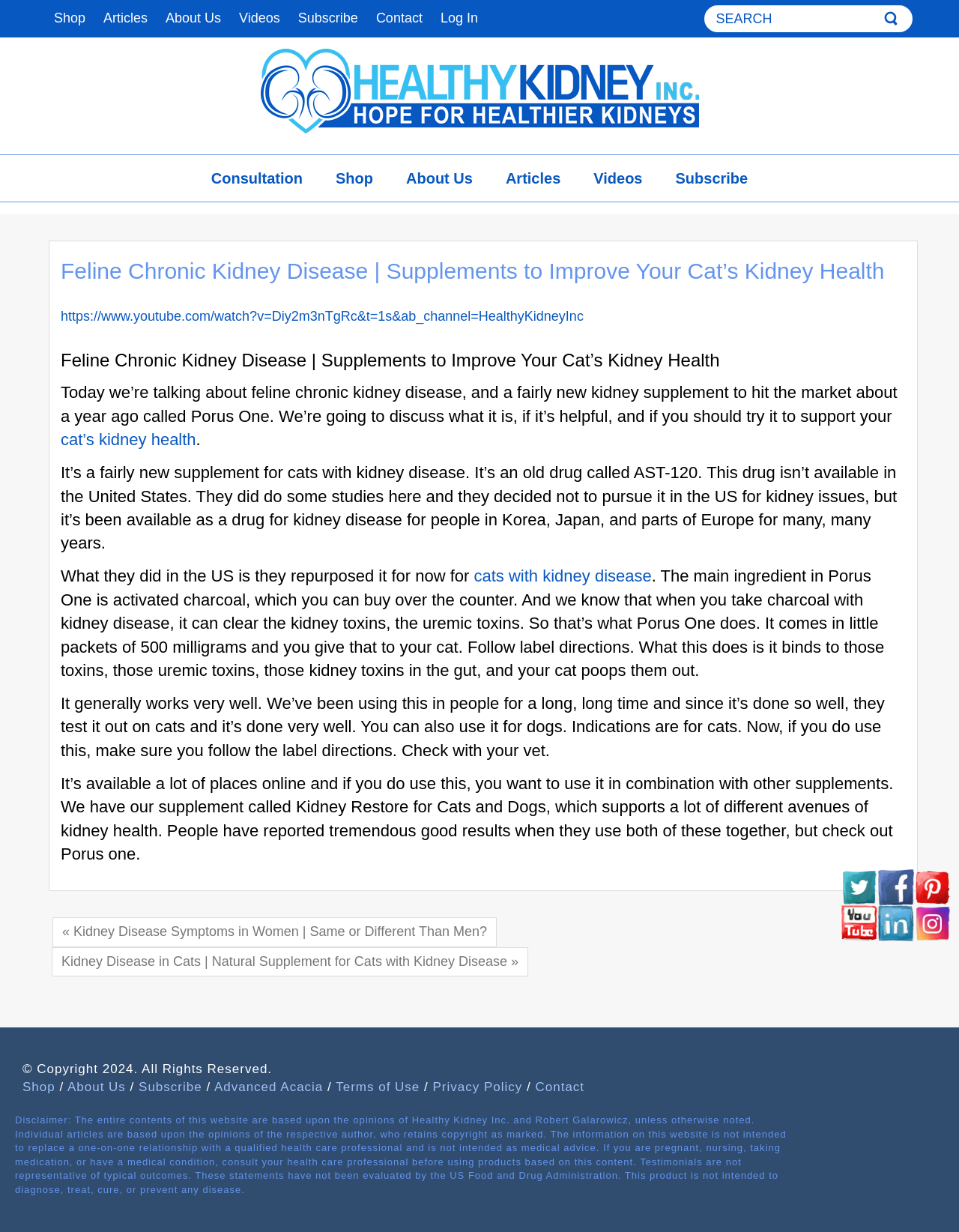Please predict the bounding box coordinates (top-left x, top-left y, bottom-right x, bottom-right y) for the UI element in the screenshot that fits the description: Terms of Use

[0.35, 0.877, 0.438, 0.888]